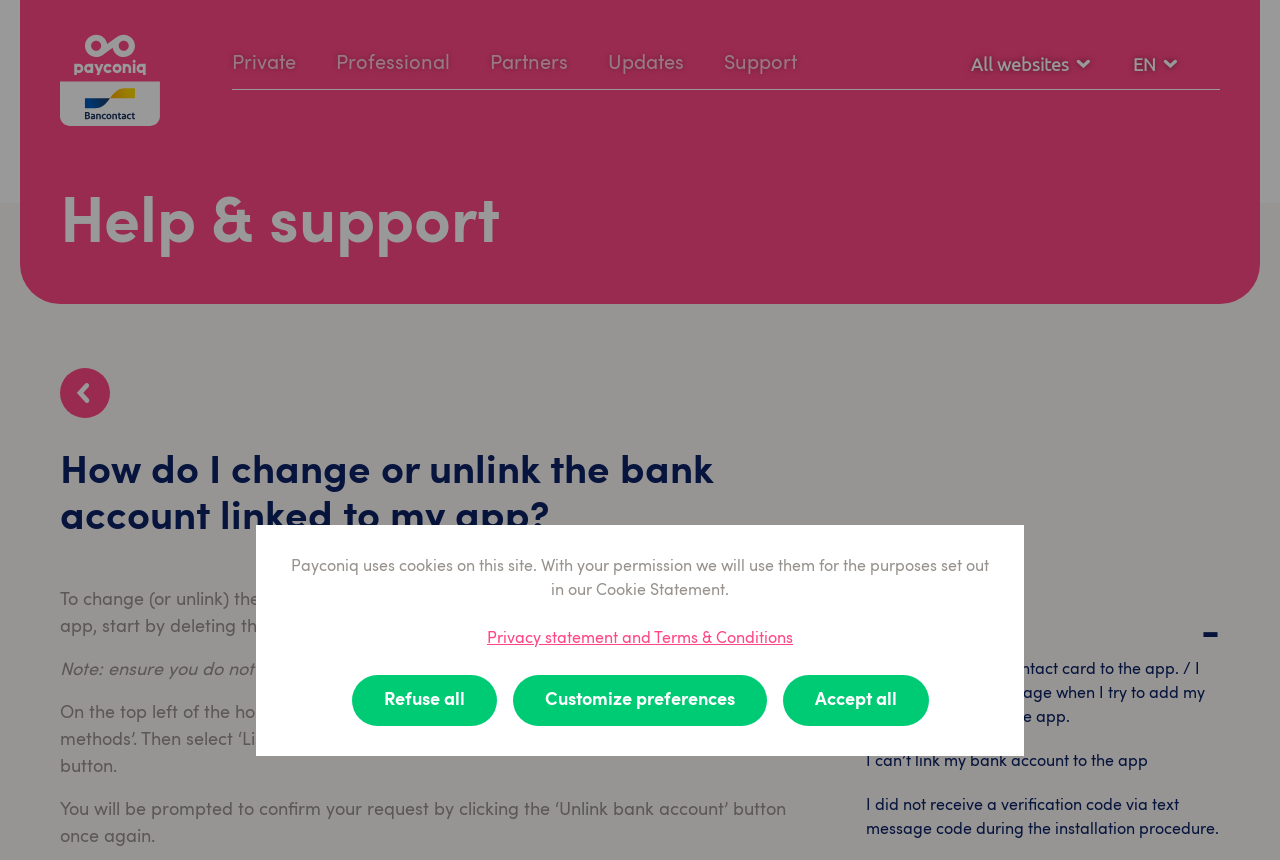Determine the bounding box coordinates for the area that should be clicked to carry out the following instruction: "Click on the 'Unlink my bank account' button".

[0.047, 0.818, 0.591, 0.902]